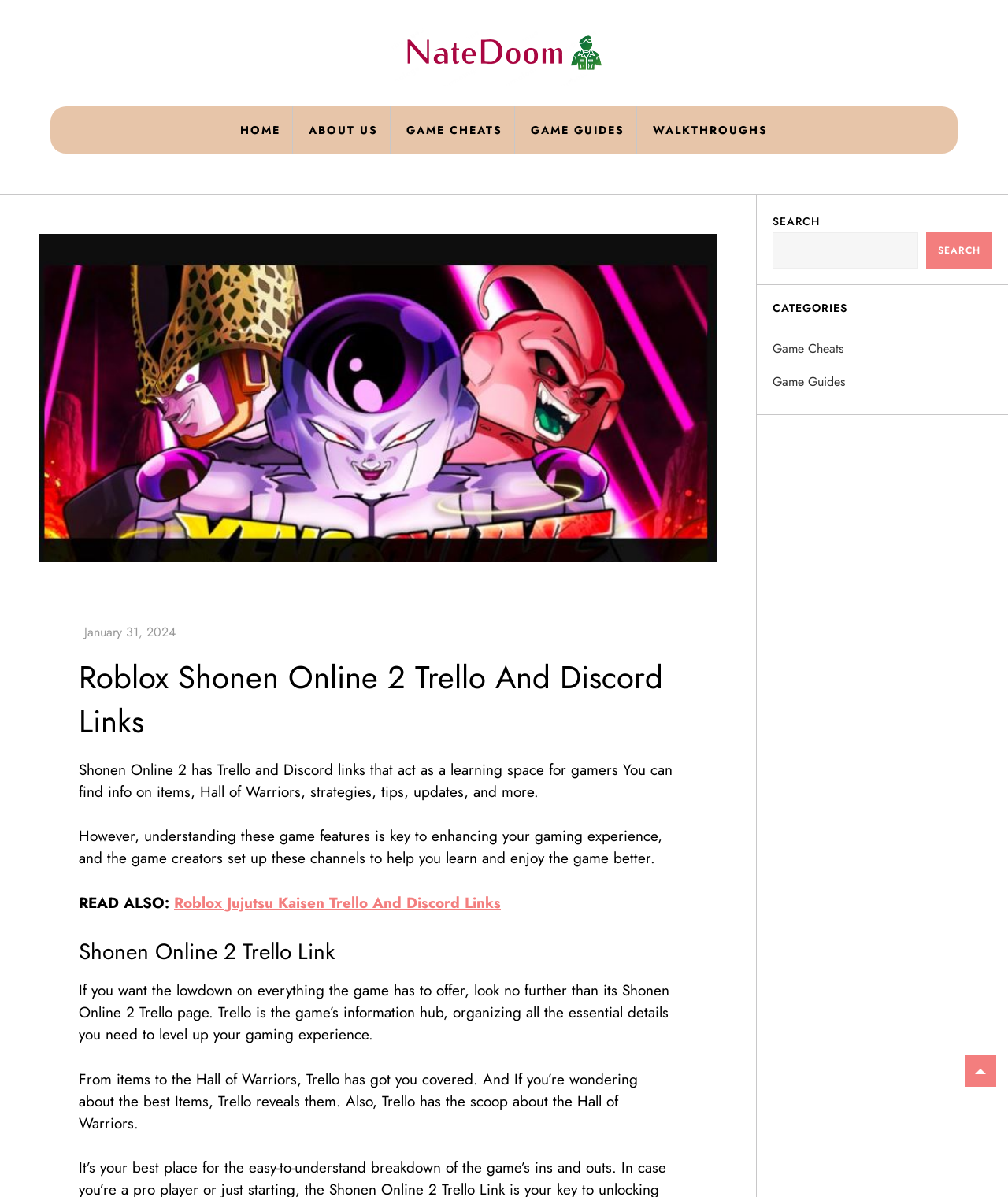What can you find on the Hall of Warriors?
Provide an in-depth and detailed explanation in response to the question.

The webpage mentions that the Trello page has information about the Hall of Warriors, but it does not specify what kind of information. However, it can be inferred that you can find information about the Hall of Warriors on the Trello page.